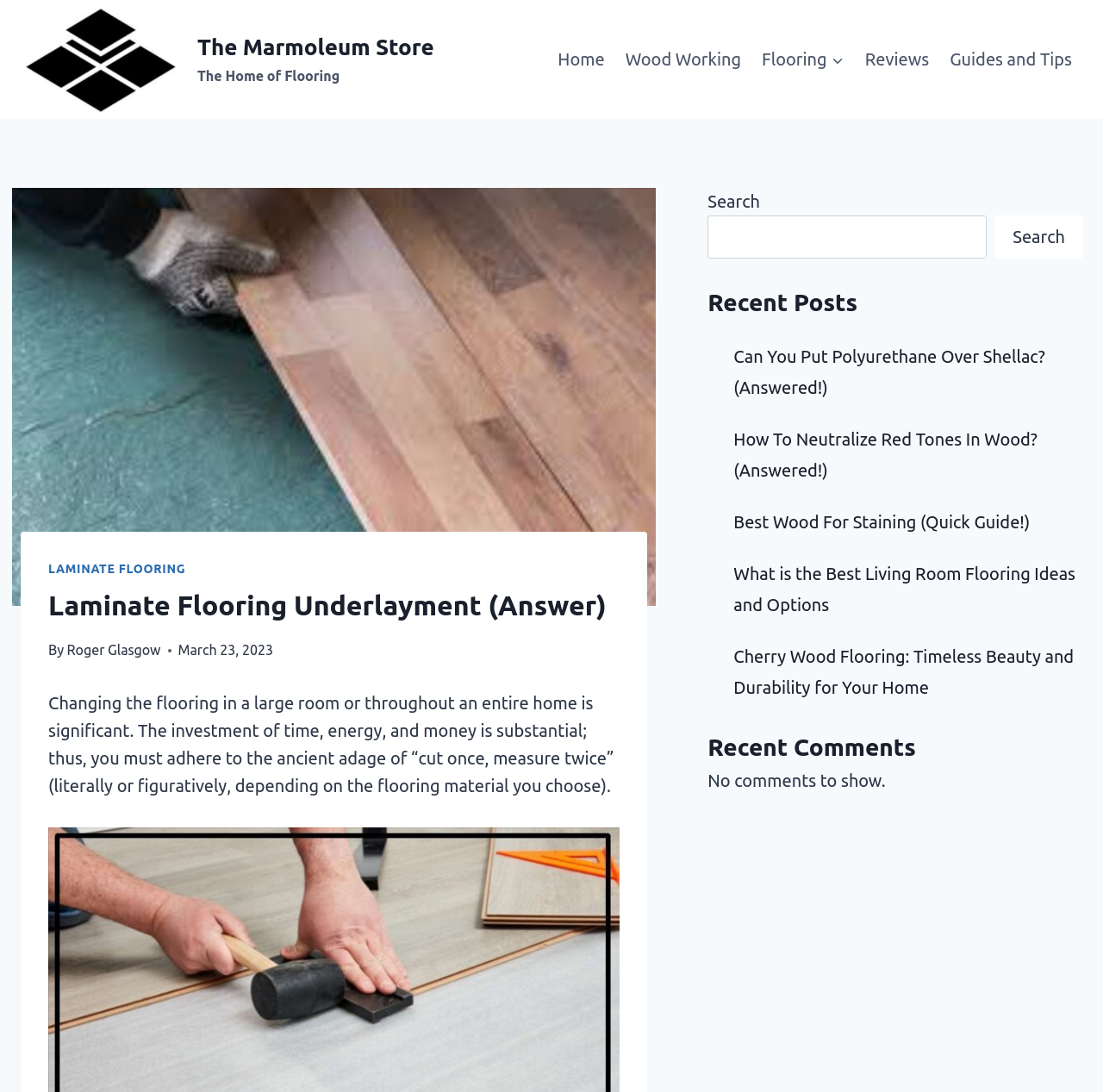Look at the image and answer the question in detail:
What is the main topic of the webpage?

The main topic of the webpage can be determined by looking at the heading 'Laminate Flooring Underlayment (Answer)' which is a prominent element on the webpage, indicating that the webpage is about providing an answer or information related to laminate flooring underlayment.